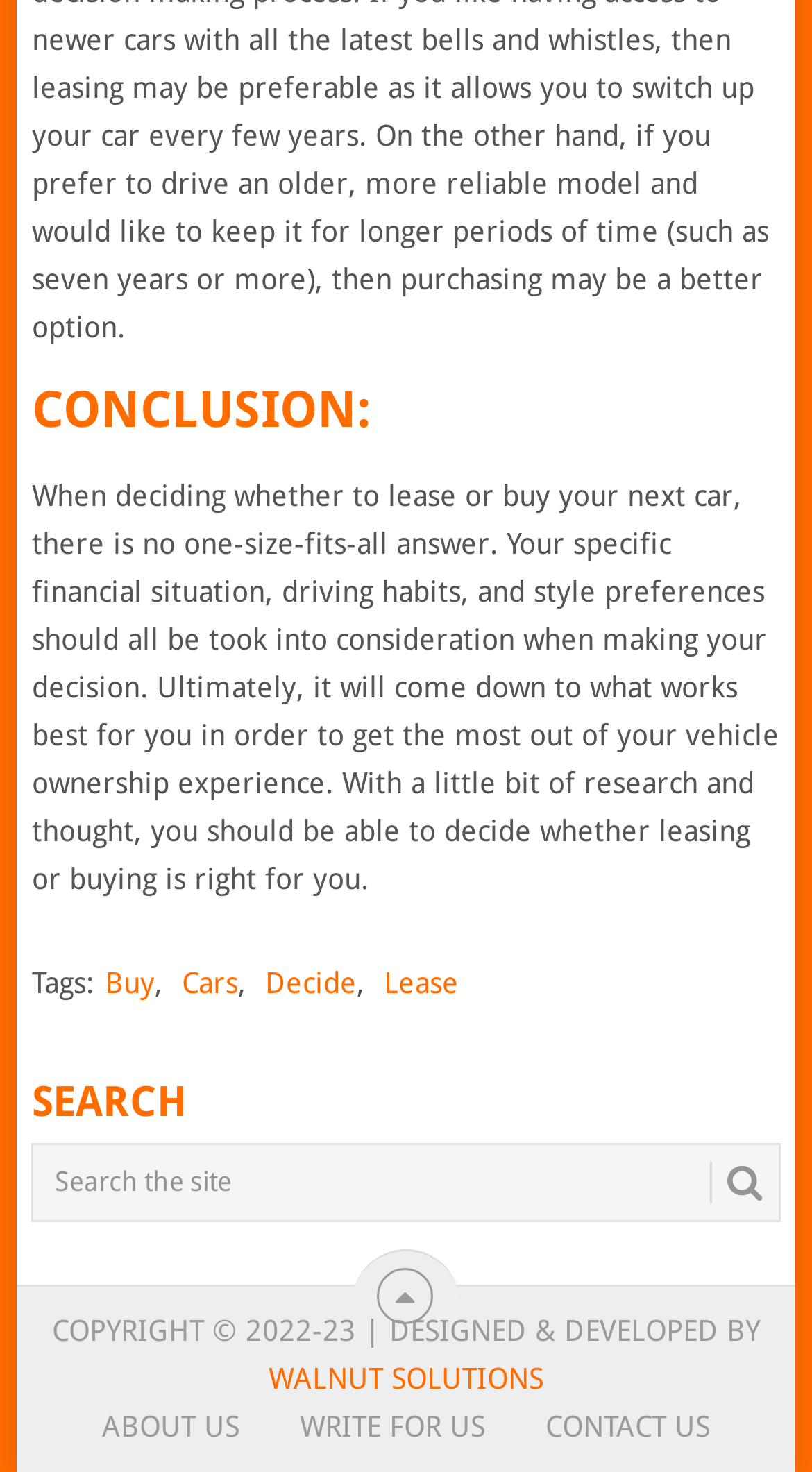Please identify the bounding box coordinates of the clickable element to fulfill the following instruction: "search the site". The coordinates should be four float numbers between 0 and 1, i.e., [left, top, right, bottom].

[0.039, 0.776, 0.961, 0.83]